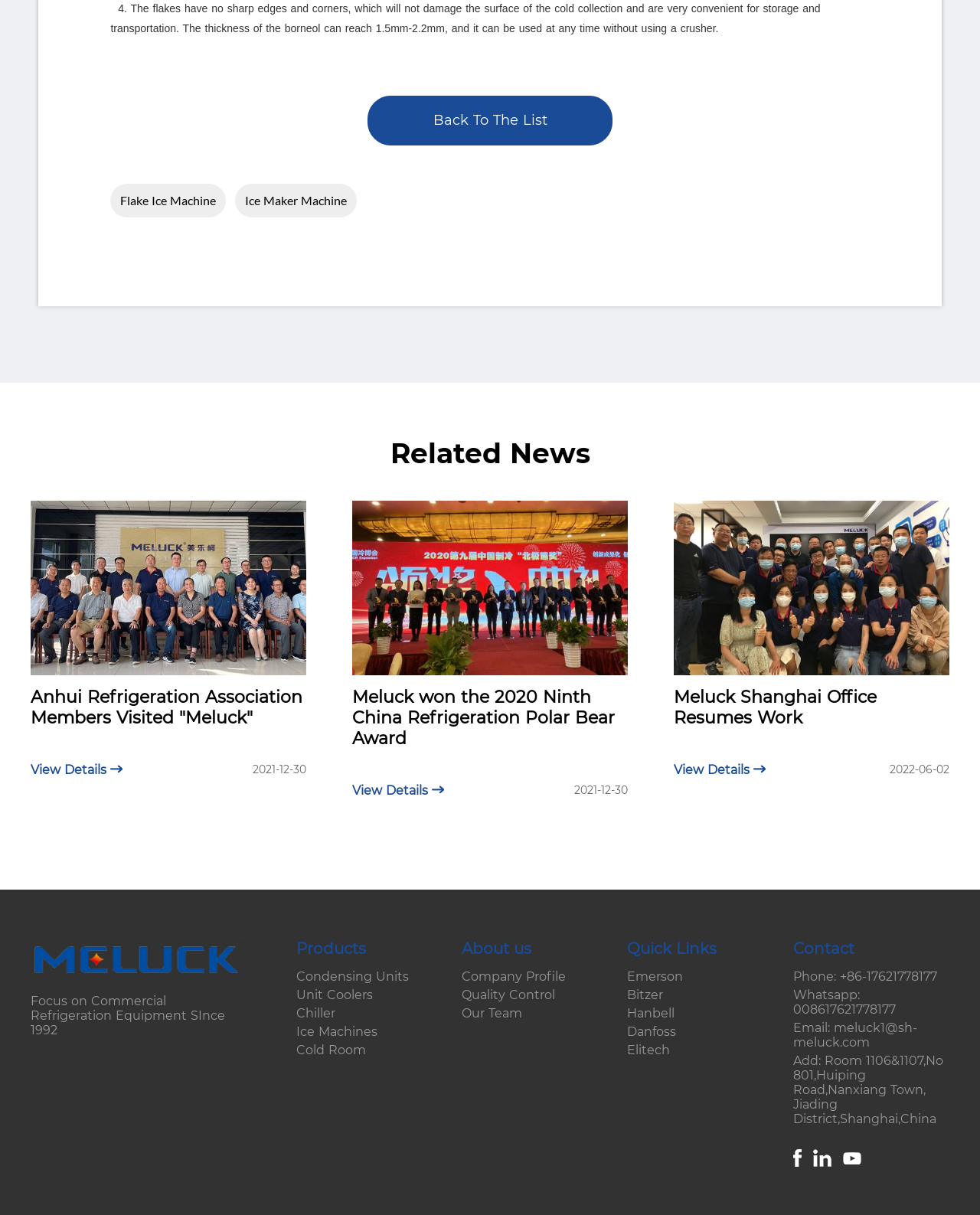Determine the bounding box coordinates of the section to be clicked to follow the instruction: "View 'Products'". The coordinates should be given as four float numbers between 0 and 1, formatted as [left, top, right, bottom].

[0.302, 0.773, 0.461, 0.789]